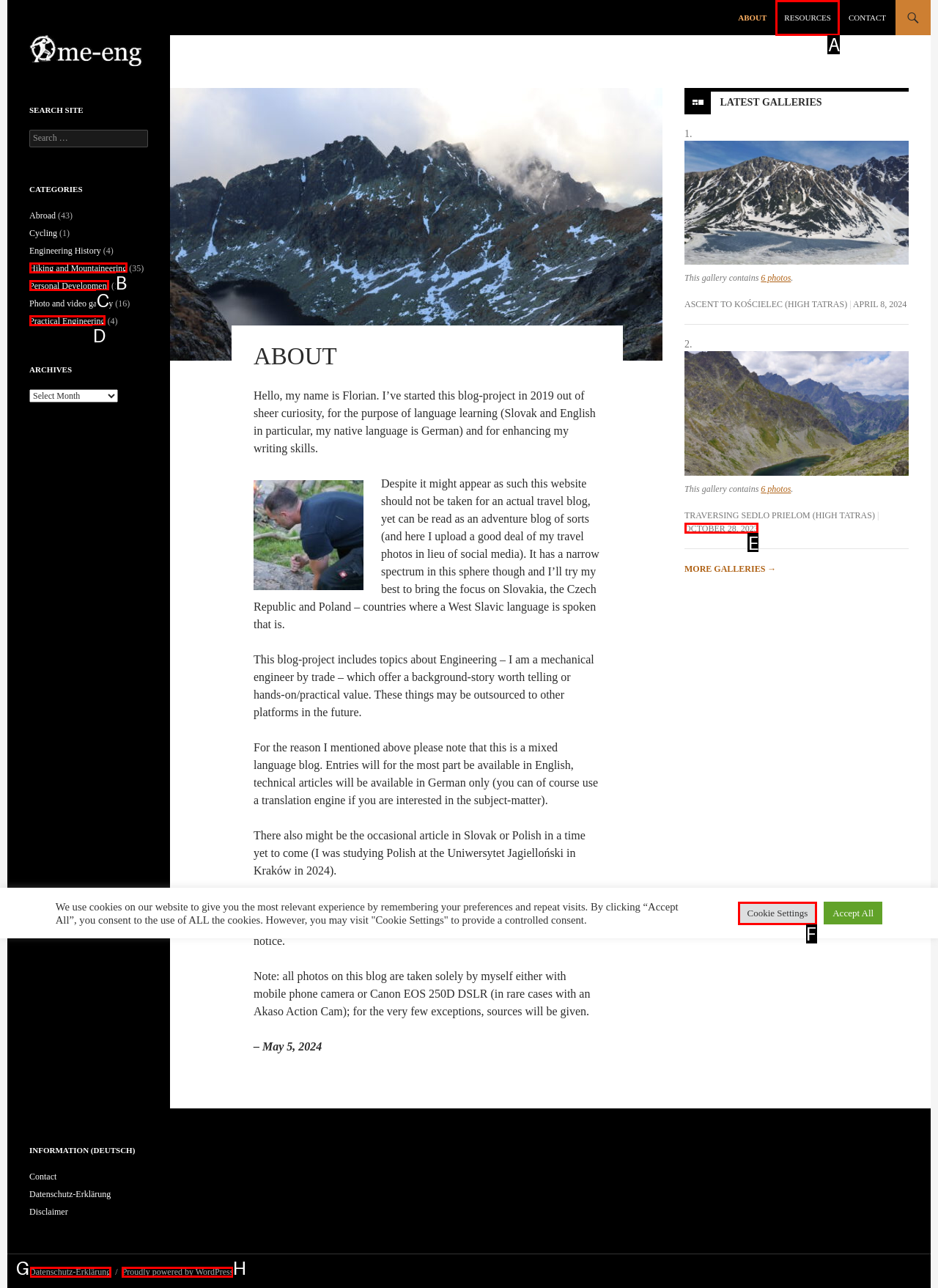Choose the HTML element that best fits the given description: Personal Development. Answer by stating the letter of the option.

C